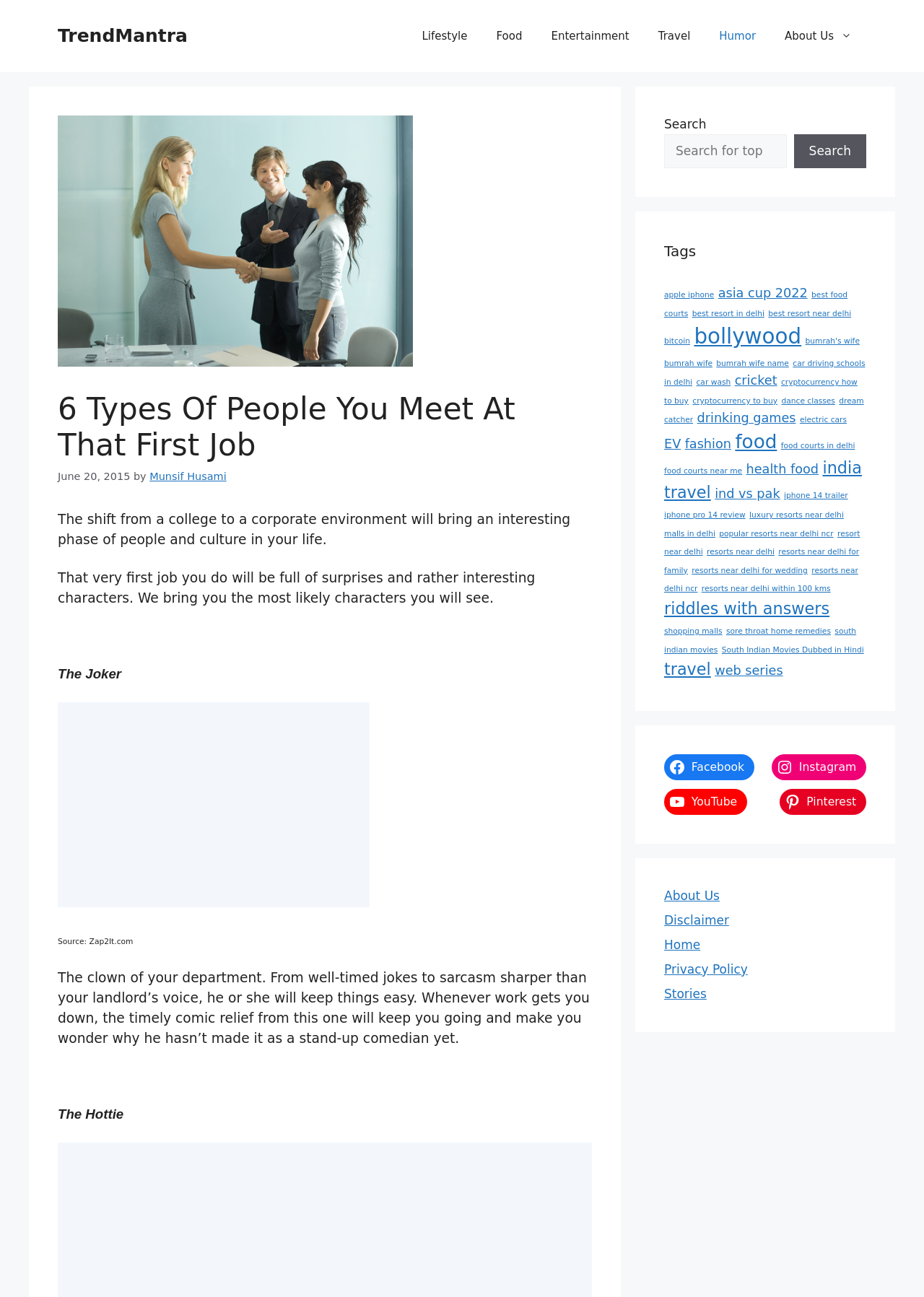Please determine the headline of the webpage and provide its content.

6 Types Of People You Meet At That First Job